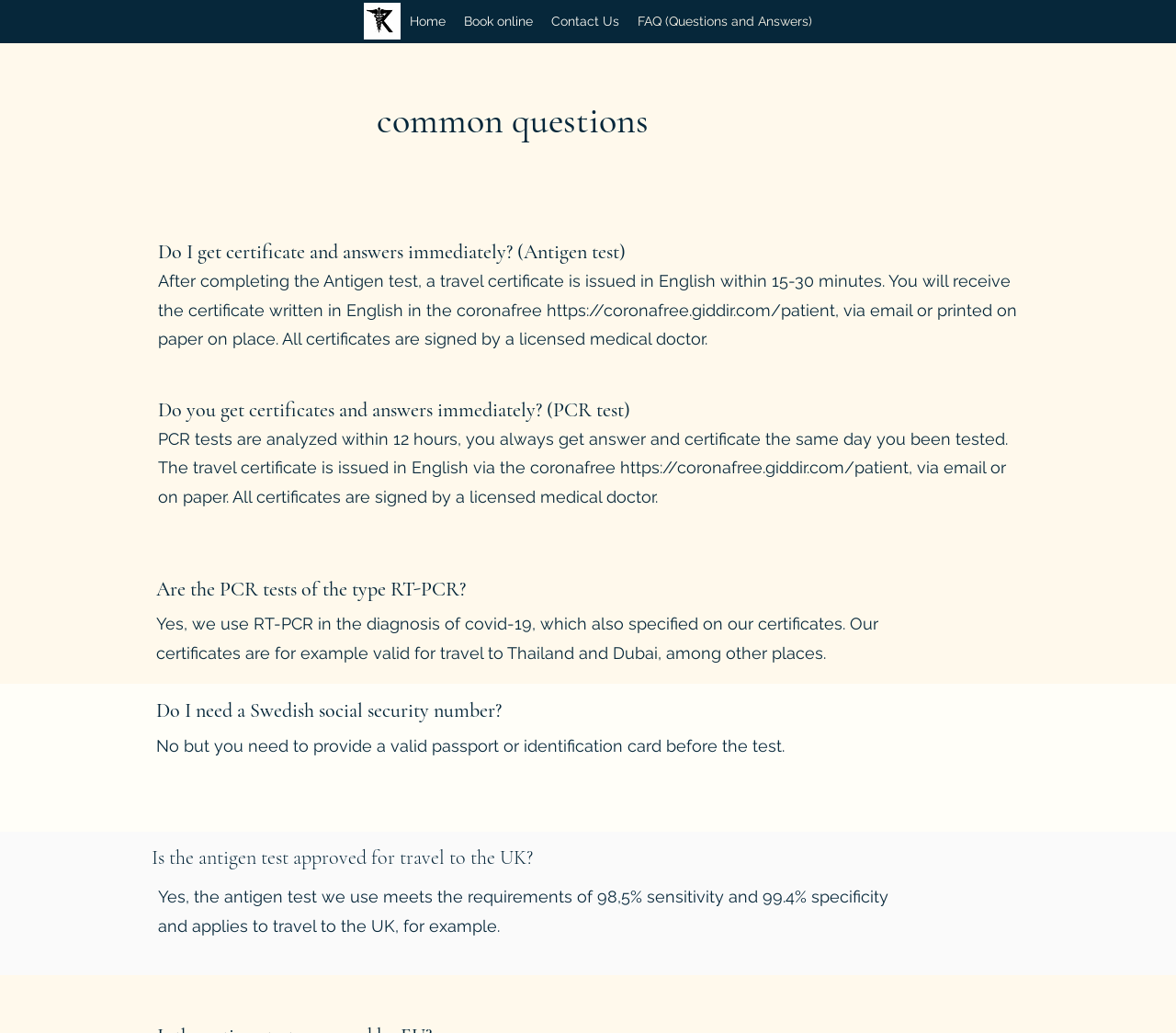Calculate the bounding box coordinates of the UI element given the description: "Contact Us".

[0.461, 0.003, 0.534, 0.038]